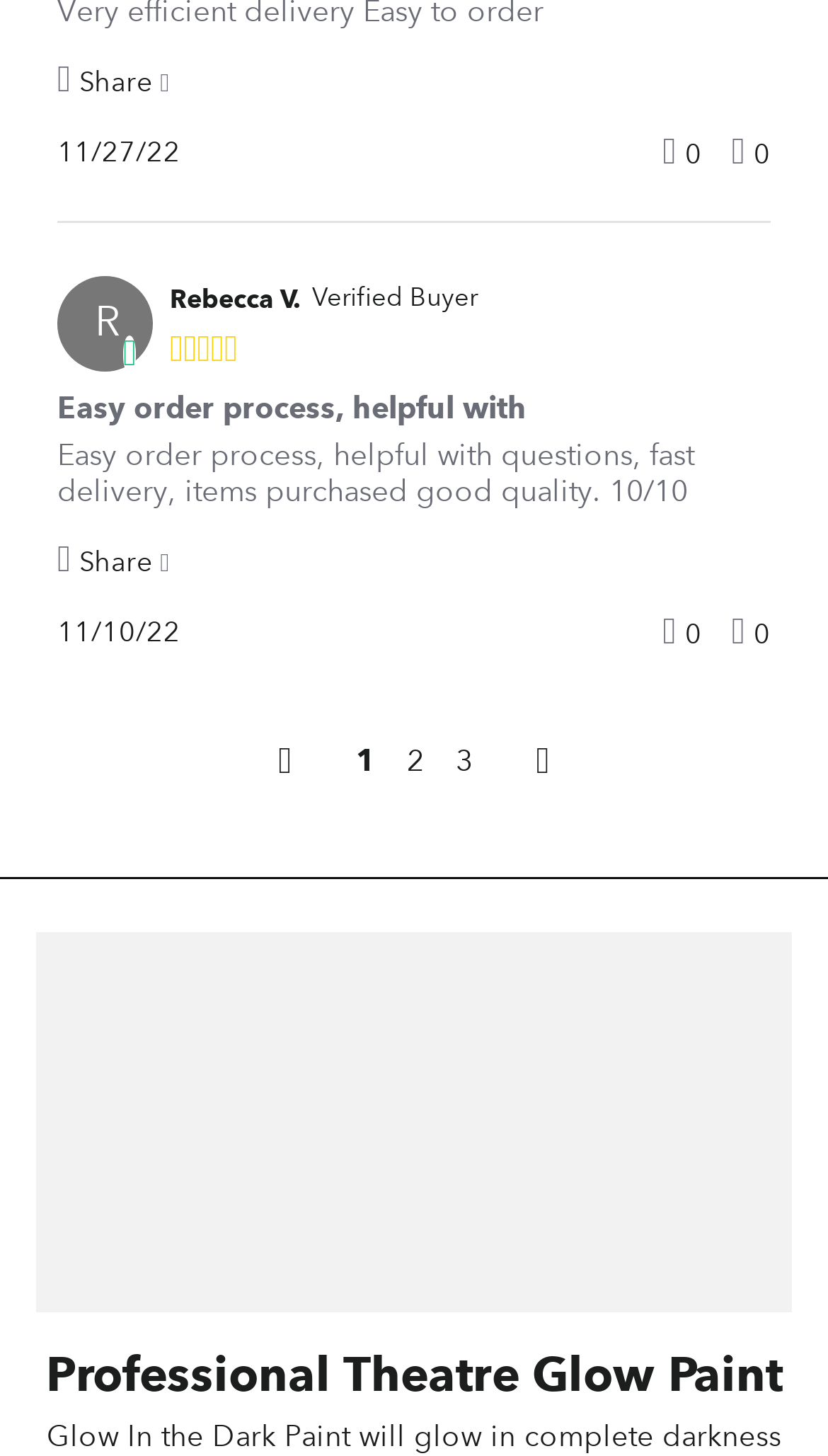Based on the element description, predict the bounding box coordinates (top-left x, top-left y, bottom-right x, bottom-right y) for the UI element in the screenshot: parent_node: 1 aria-label="Next Page"

[0.647, 0.51, 0.664, 0.535]